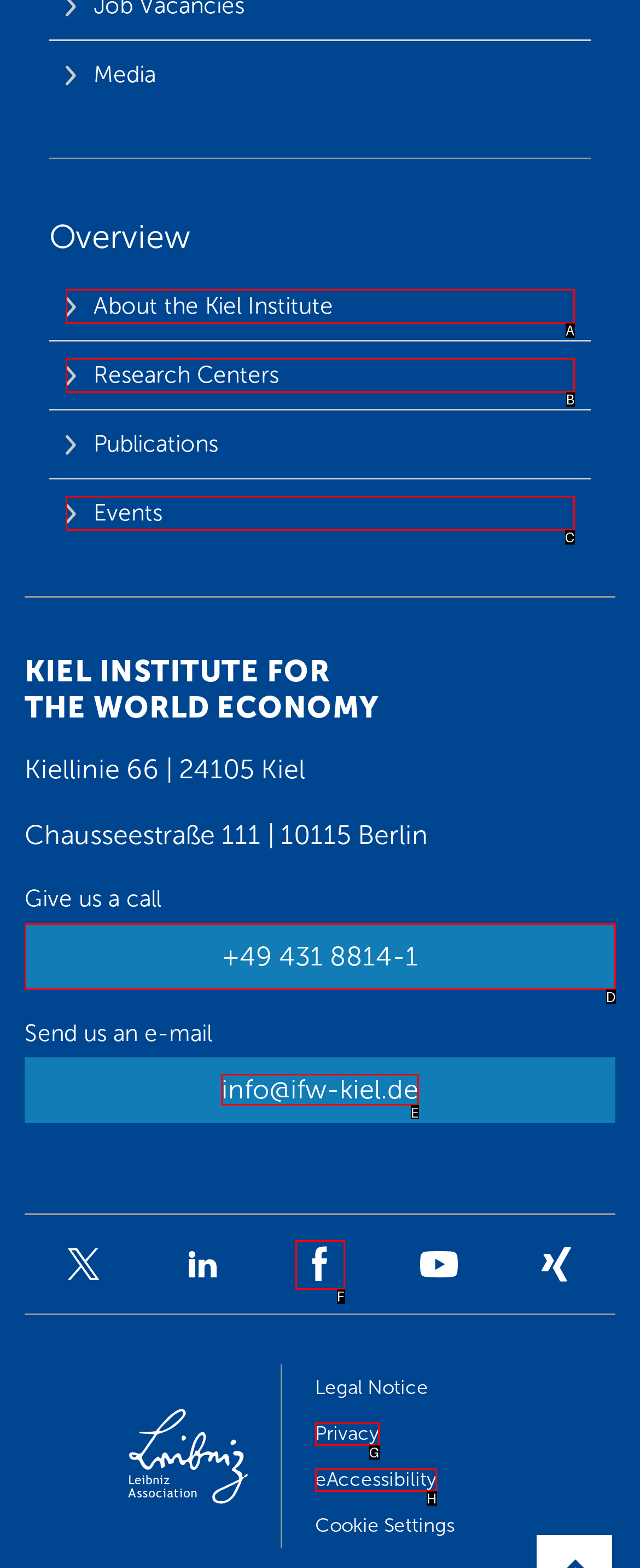Choose the letter of the UI element necessary for this task: Send an email to info@ifw-kiel.de
Answer with the correct letter.

E